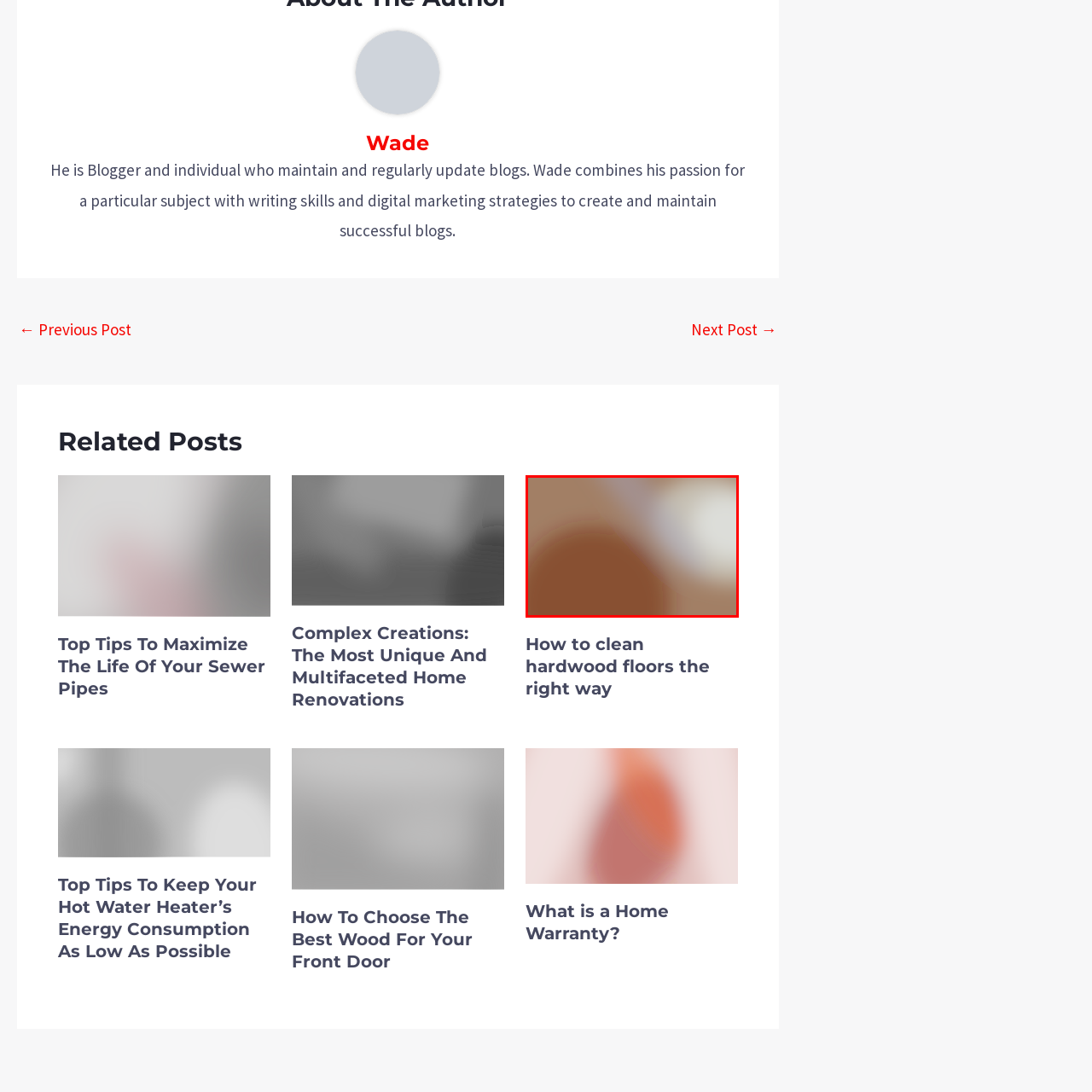Examine the picture highlighted with a red border, What is the purpose of the image? Please respond with a single word or phrase.

To visually enhance the content